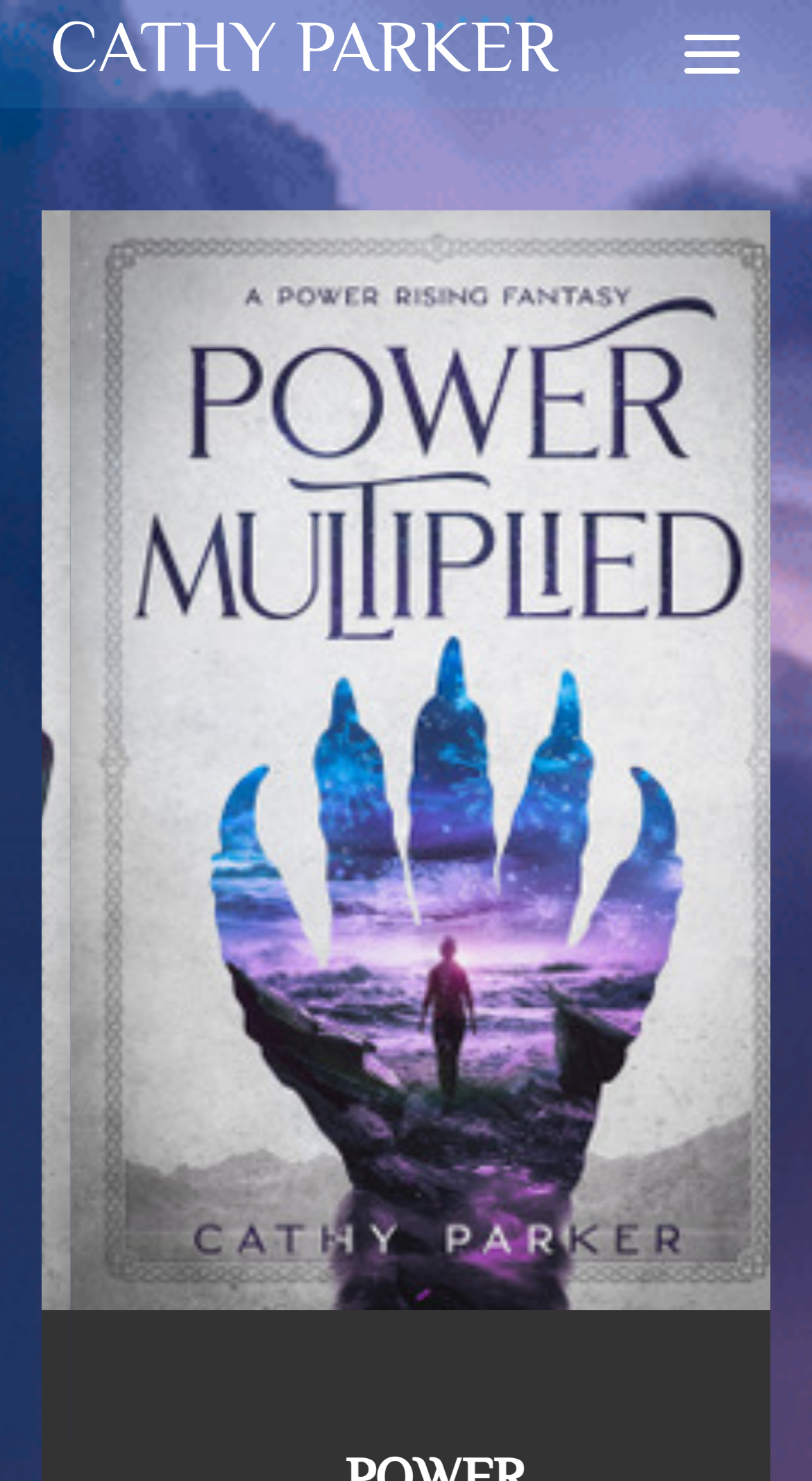Determine the bounding box coordinates of the UI element that matches the following description: "Toggle Menu". The coordinates should be four float numbers between 0 and 1 in the format [left, top, right, bottom].

[0.813, 0.006, 0.938, 0.067]